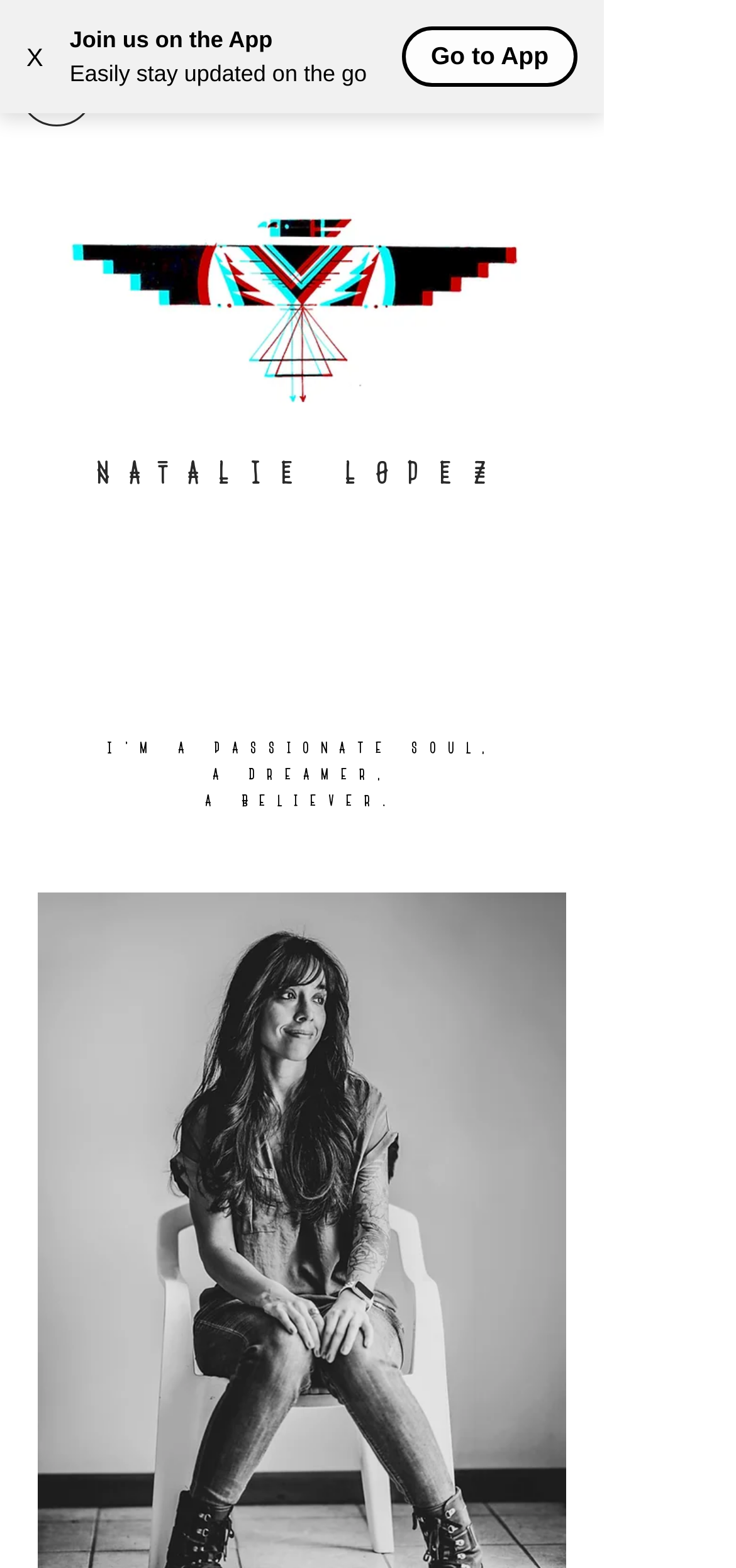What is the tone of the photographer's introduction?
Answer briefly with a single word or phrase based on the image.

Passionate